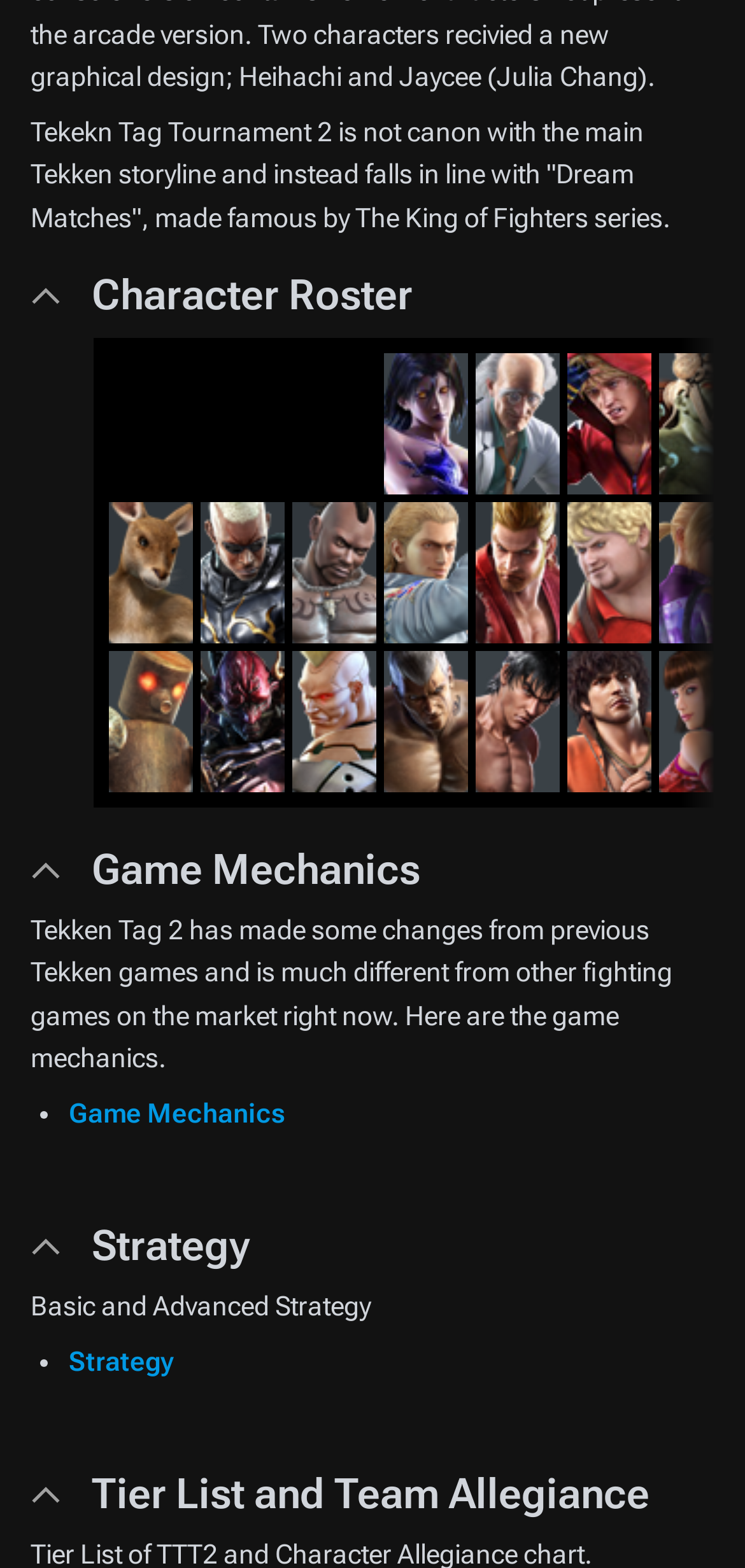Identify the bounding box coordinates of the part that should be clicked to carry out this instruction: "View the news about General election".

None